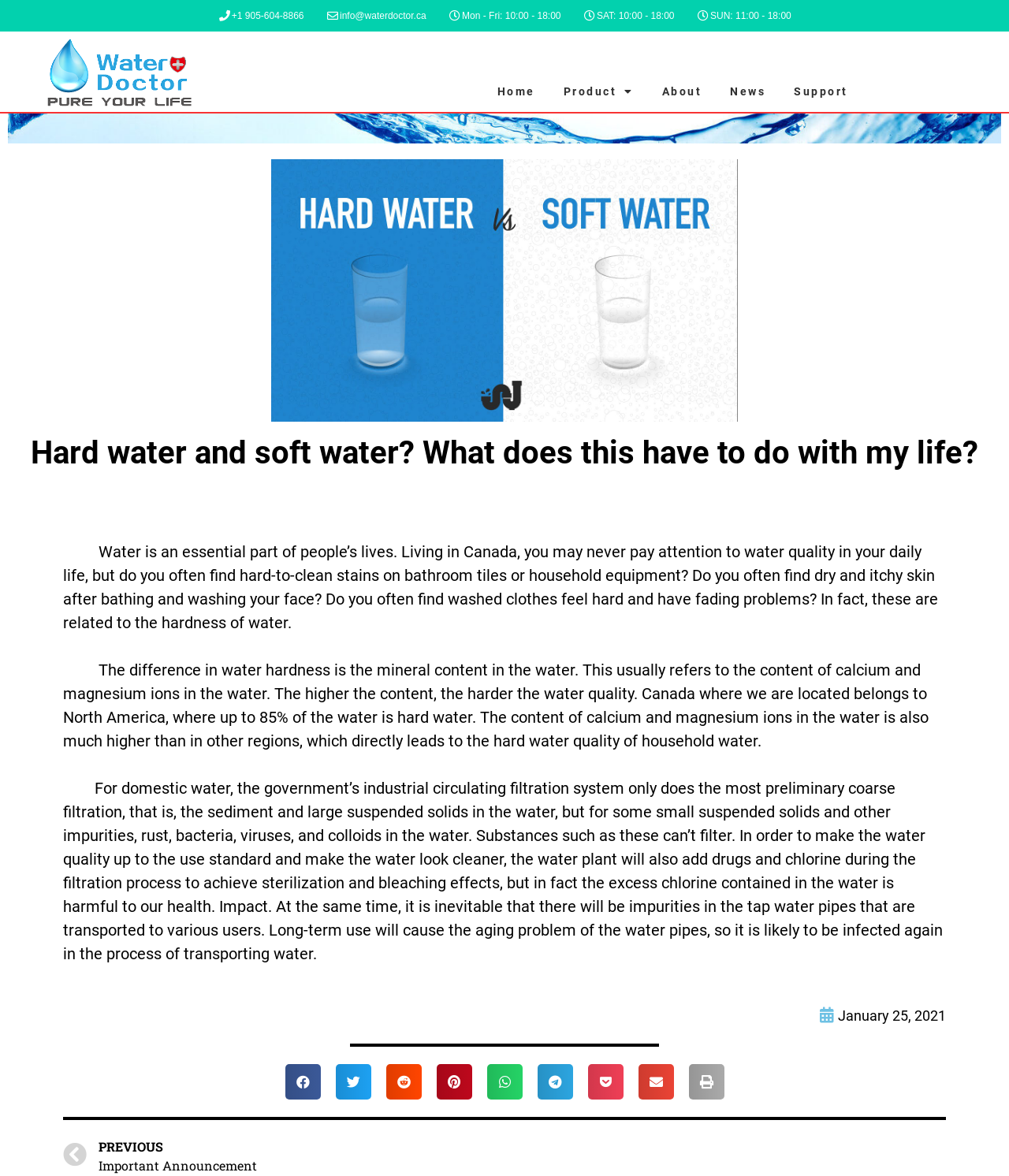What is the main topic of the webpage?
Offer a detailed and full explanation in response to the question.

The main topic of the webpage can be inferred from the heading element with the text 'Hard water and soft water? What does this have to do with my life?' and the subsequent paragraphs that discuss the differences between hard water and soft water and their effects on daily life.